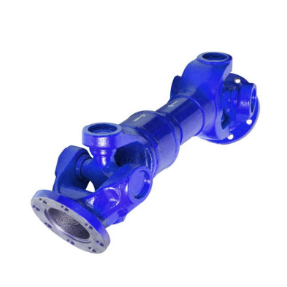Respond with a single word or phrase for the following question: 
What is the recommended angular relationship between the drive and driven shafts?

Less than 4.36 milliradians